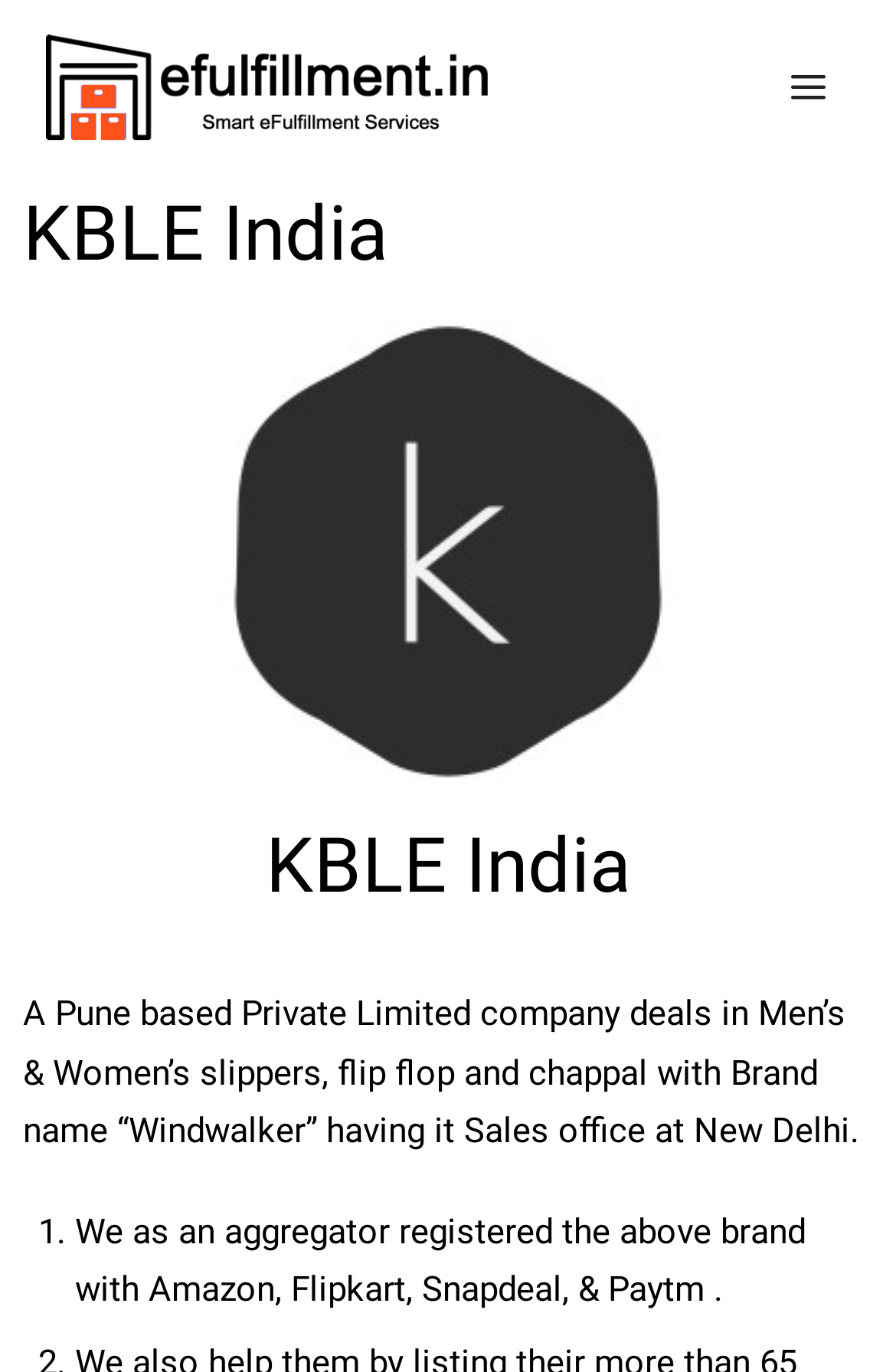What is the brand name of the products? Please answer the question using a single word or phrase based on the image.

Windwalker